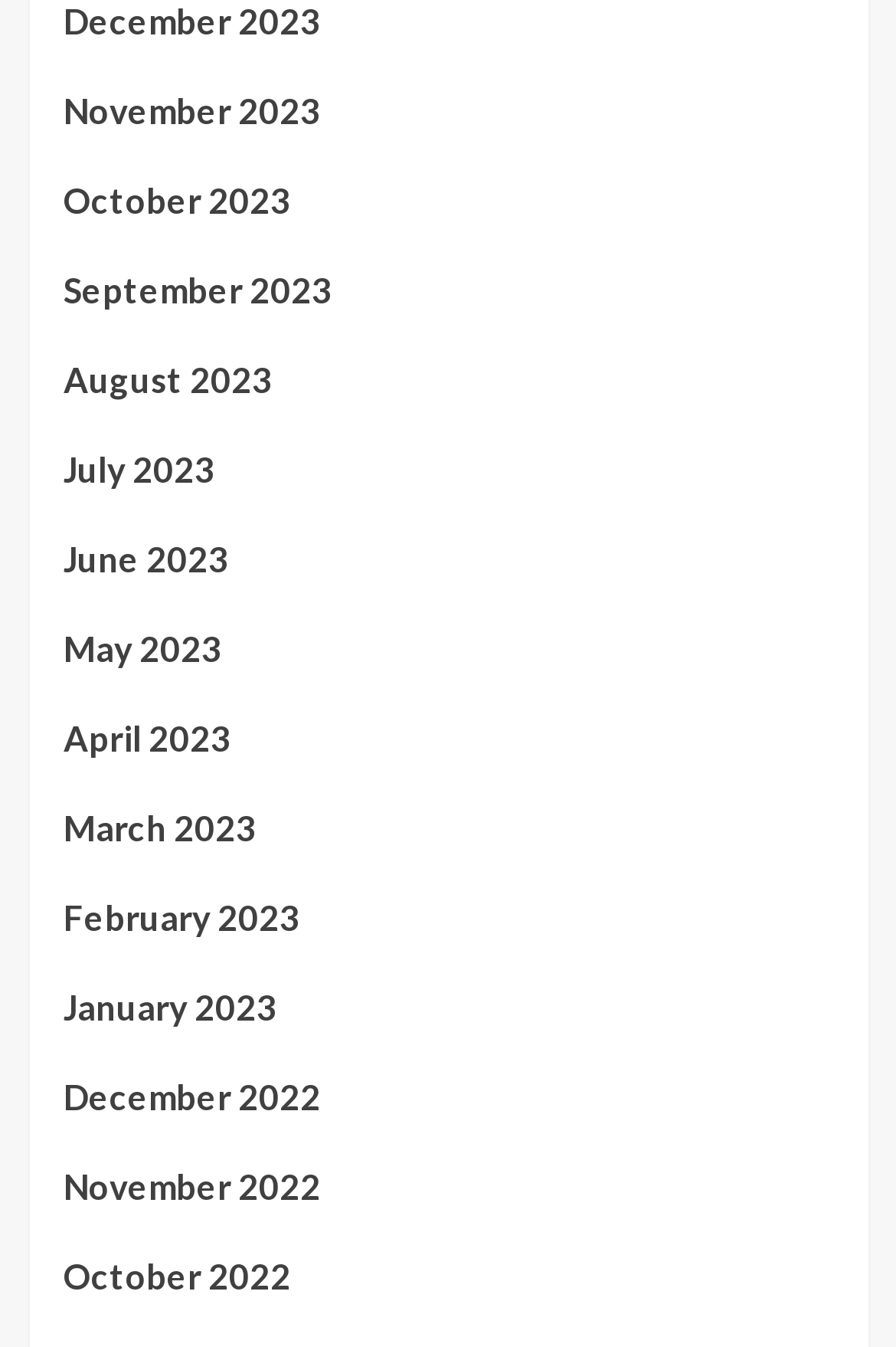Please provide a comprehensive answer to the question below using the information from the image: What is the latest month listed?

I looked at the list of links and found that the first link, which is at the top of the list, is 'November 2023', indicating that it is the latest month listed.